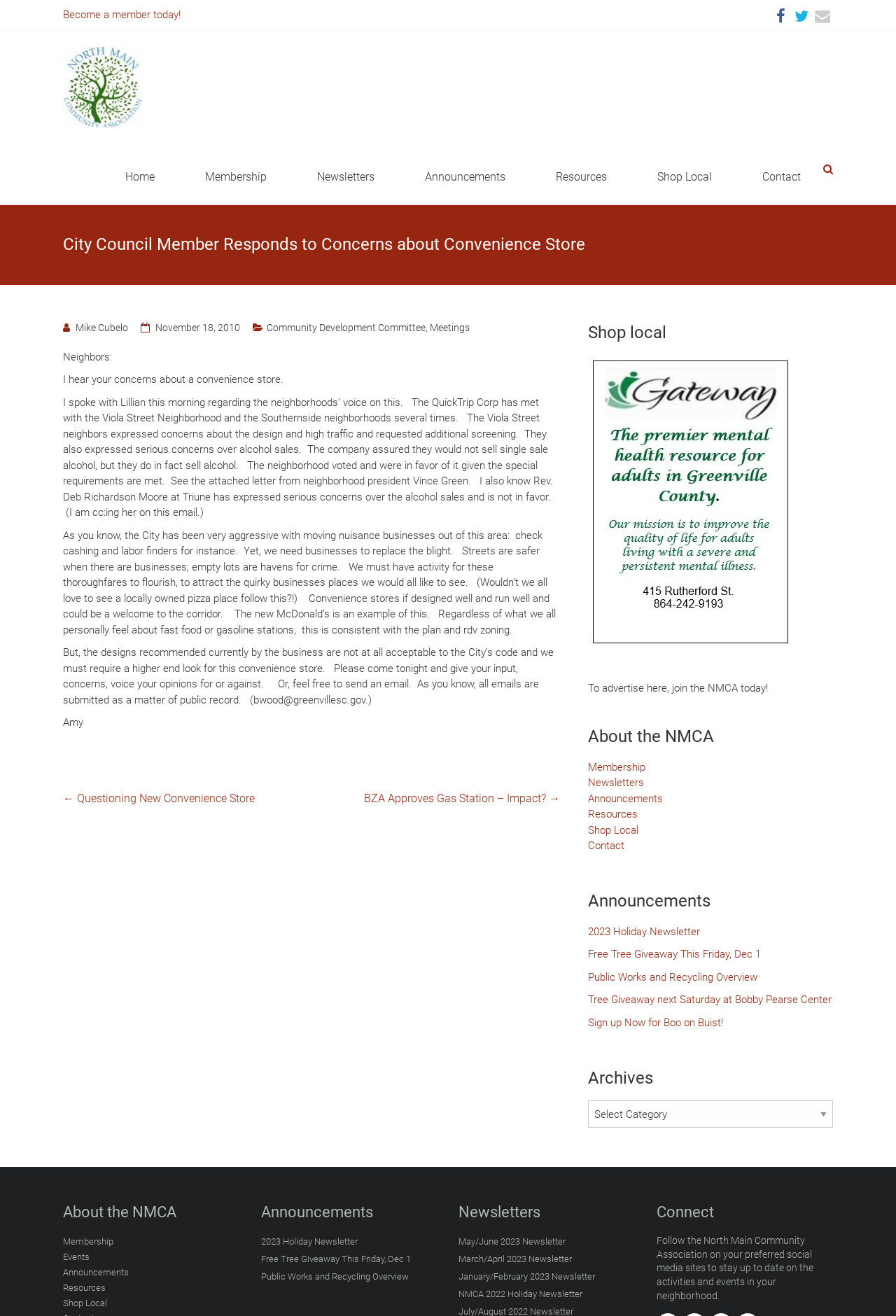What is the purpose of the 'Shop local' section?
Based on the image, answer the question with as much detail as possible.

I found the answer by looking at the 'Shop local' section, which contains a link 'Visit Our Sponsors!' and an image. This section is likely to be used to advertise local businesses, as indicated by the text 'To advertise here, join the NMCA today!'.